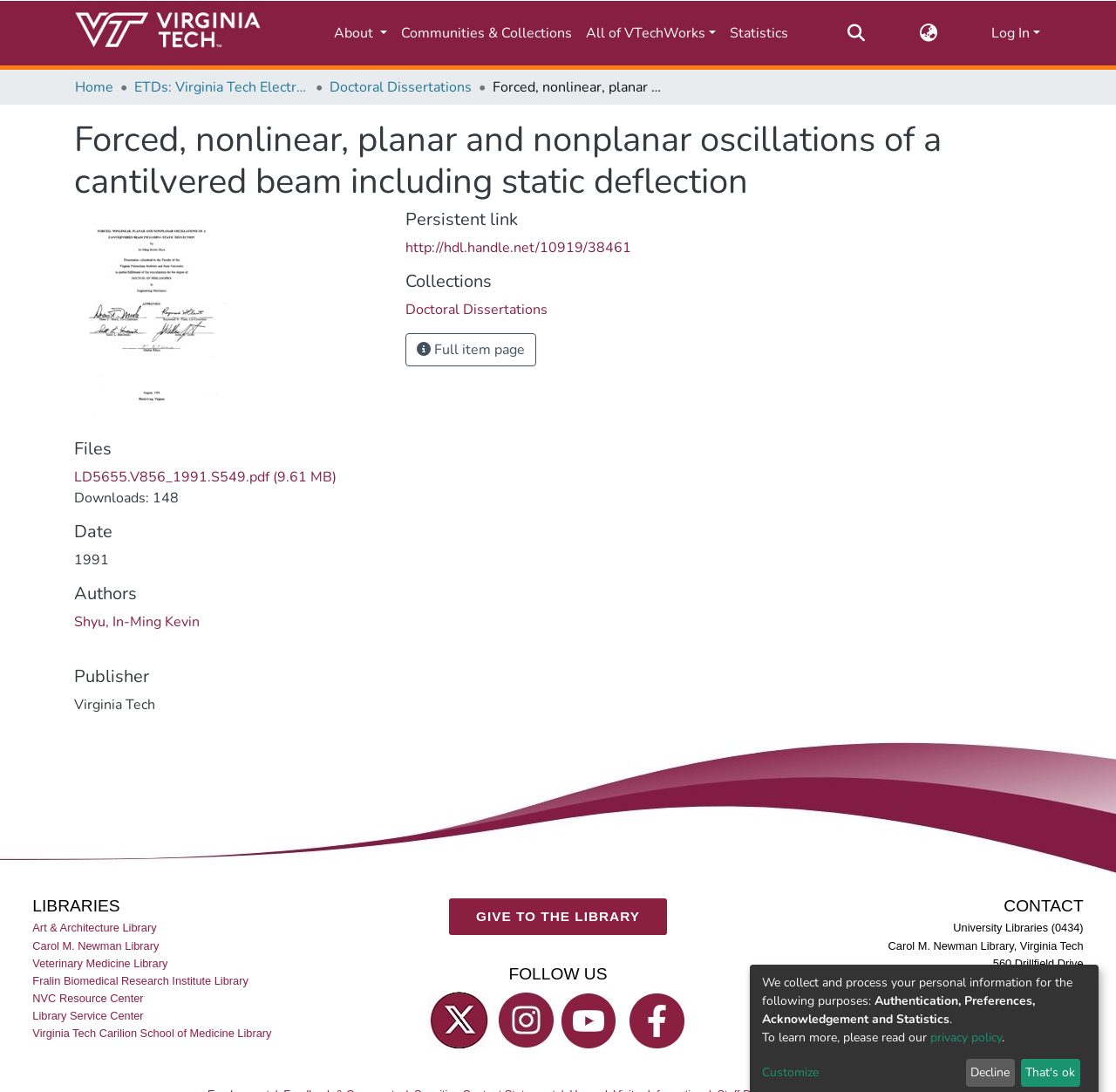Could you highlight the region that needs to be clicked to execute the instruction: "View the full item page"?

[0.363, 0.305, 0.48, 0.335]